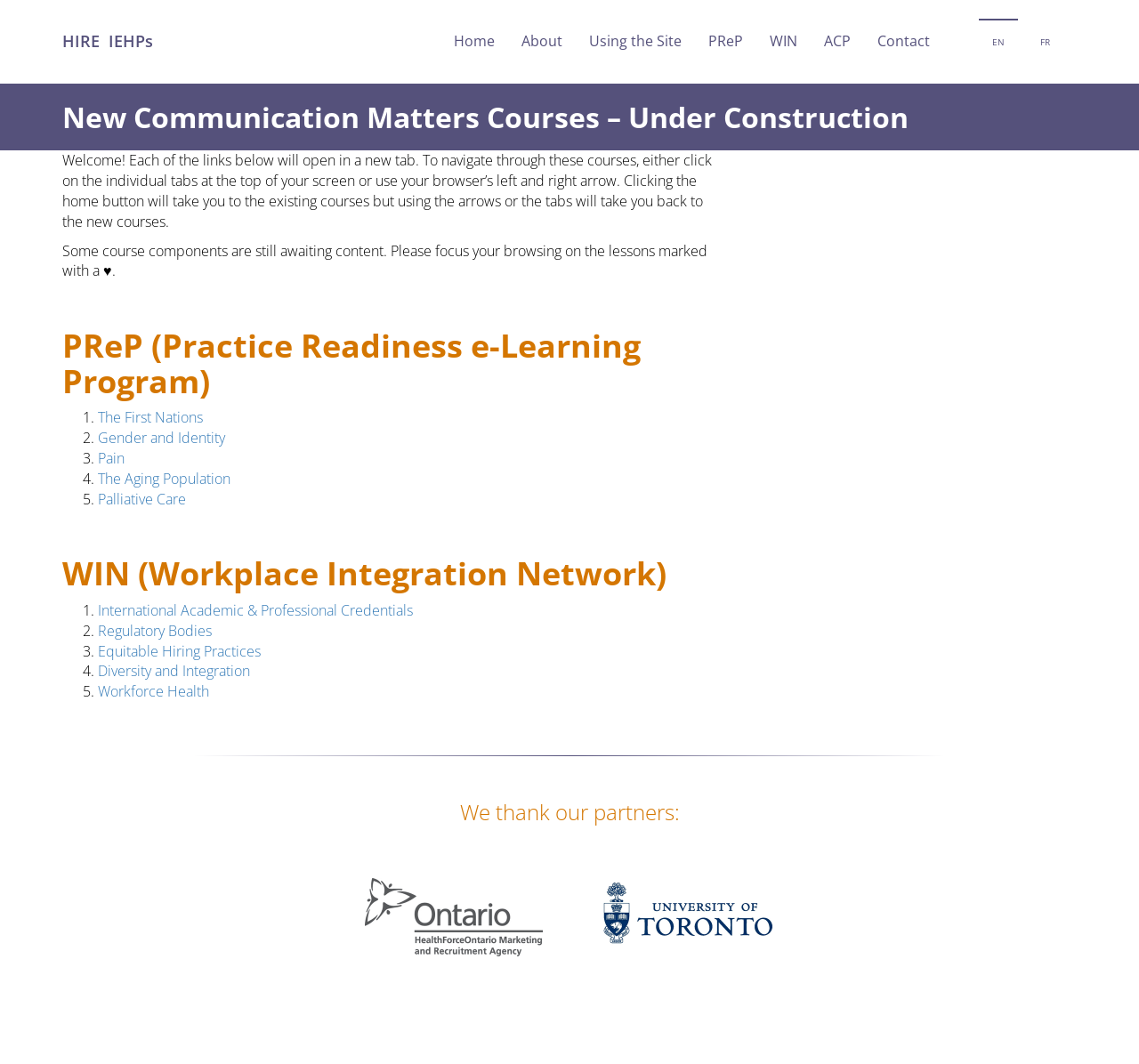Based on what you see in the screenshot, provide a thorough answer to this question: How can users navigate through the courses?

Users can navigate through the courses by either clicking on the individual tabs at the top of their screen or using their browser’s left and right arrow, as indicated by the instructions on the webpage.